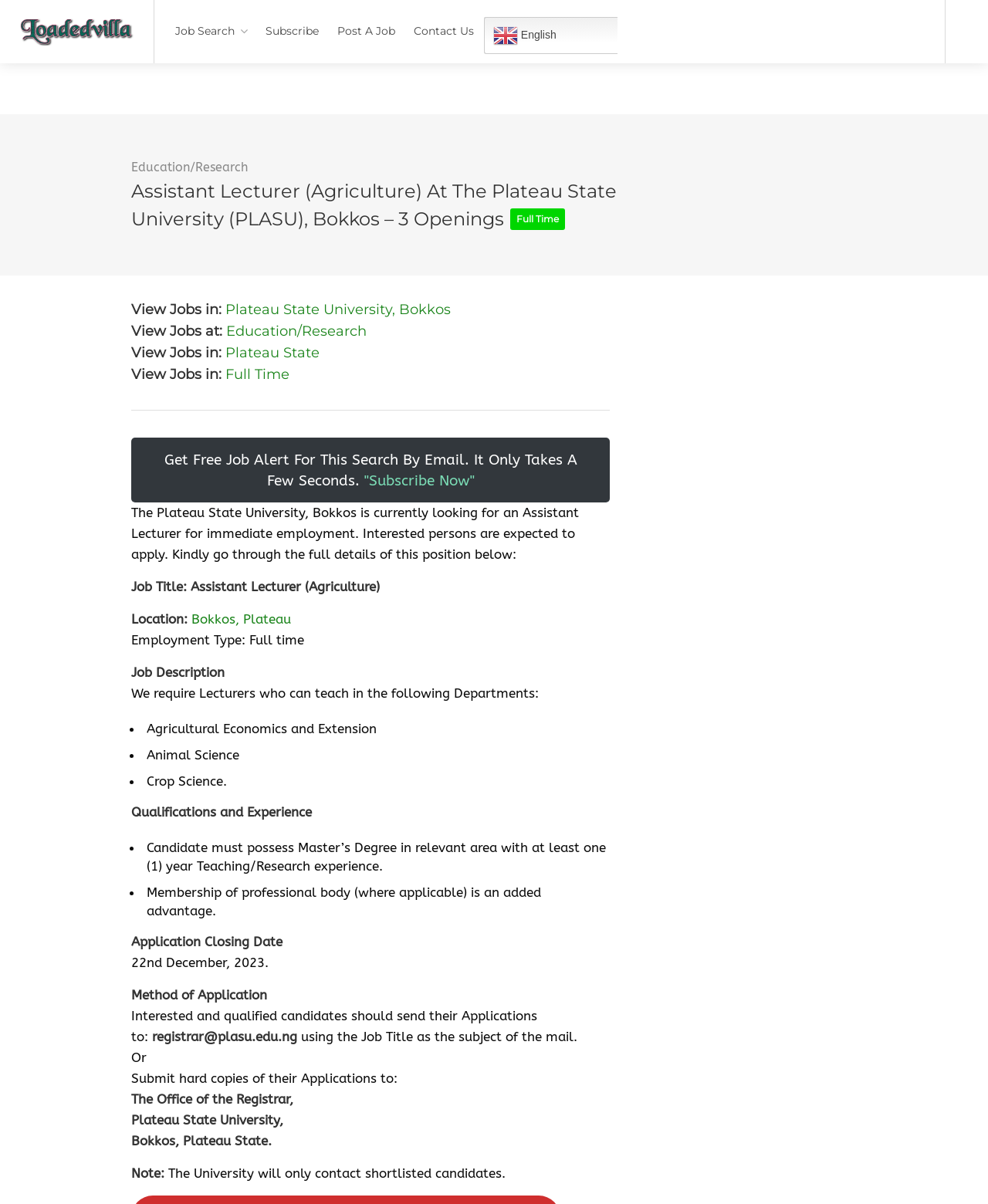Locate the bounding box coordinates of the area where you should click to accomplish the instruction: "Donate to Girls Inc. Jackson".

None